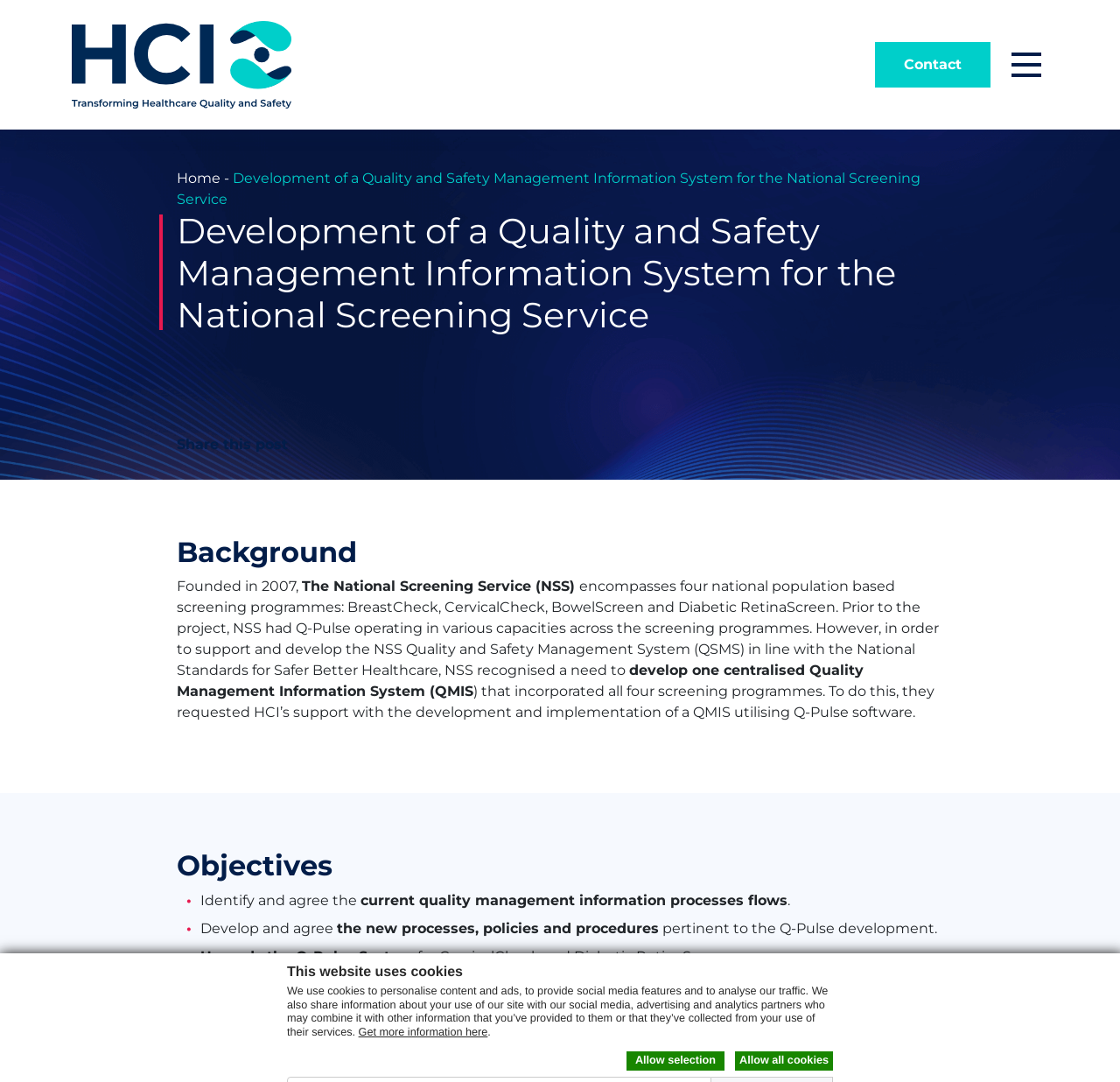Analyze and describe the webpage in a detailed narrative.

This webpage is about the development of a quality and safety management information system for the National Screening Service. At the top of the page, there is a heading that says "This website uses cookies" followed by a paragraph explaining the use of cookies on the website. Below this, there are three links: "Get more information here", "Allow selection", and "Allow all cookies".

The main content of the webpage is divided into sections. At the top left, there is a link to "Home" and a link to "Contact" at the top right. Next to the "Contact" link, there is a button to "Open Menu". Below these links, there is a heading that repeats the title of the webpage, followed by a link to "Home" and a separator line.

The first section is titled "Background" and provides information about the National Screening Service (NSS) and its four national population-based screening programs. The text explains that NSS recognized the need to develop a centralized quality management information system (QMIS) to support and develop its quality and safety management system.

The next section is titled "Objectives" and lists the objectives of the project, including identifying and agreeing on current quality management information processes, developing and agreeing on new processes, policies, and procedures, upgrading the Q-Pulse system, uploading data, deploying and testing Q-Pulse, and communicating and educating relevant departments within the organization.

Throughout the webpage, there are no images, but there are several headings, links, and blocks of text that provide information about the development of the quality and safety management information system for the National Screening Service.